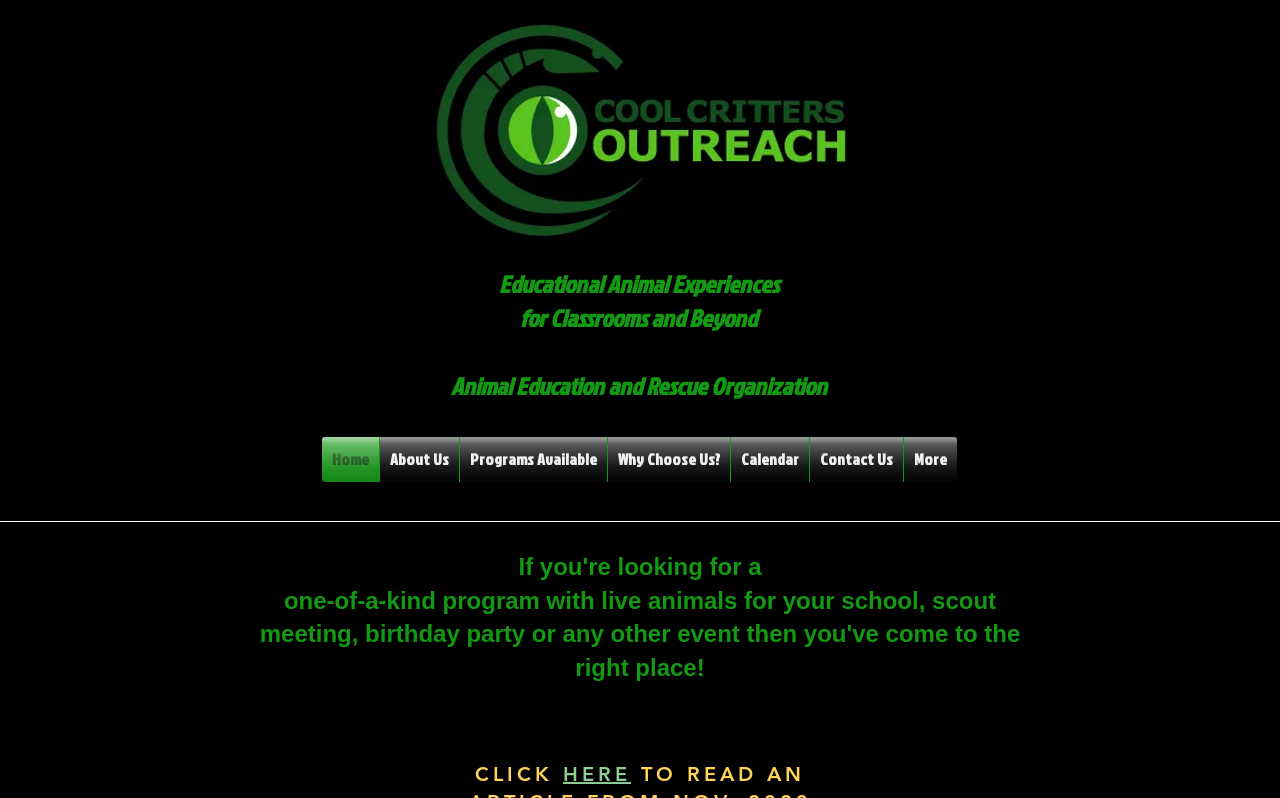Determine the bounding box coordinates for the area you should click to complete the following instruction: "Learn about the organization".

[0.297, 0.548, 0.359, 0.604]